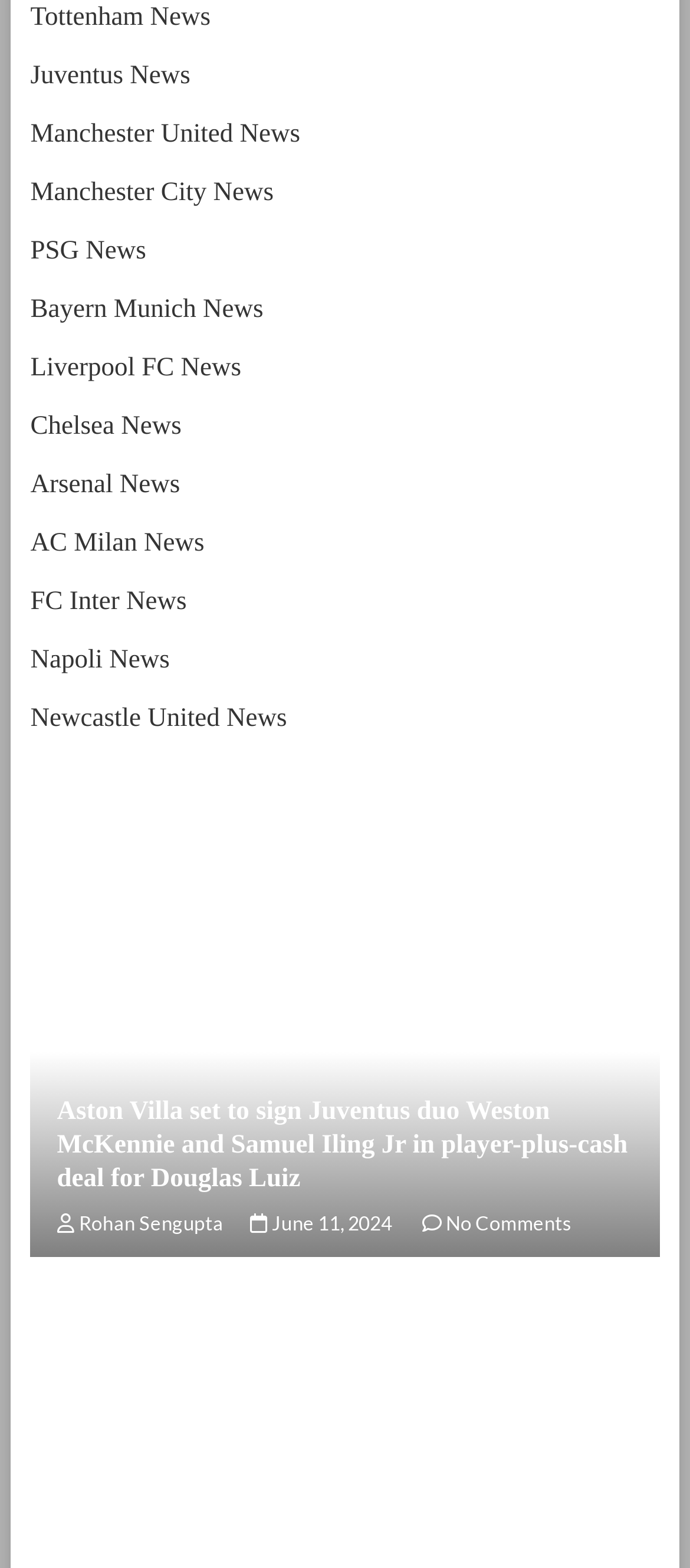Find the bounding box coordinates for the UI element whose description is: "Chelsea News". The coordinates should be four float numbers between 0 and 1, in the format [left, top, right, bottom].

[0.044, 0.263, 0.263, 0.281]